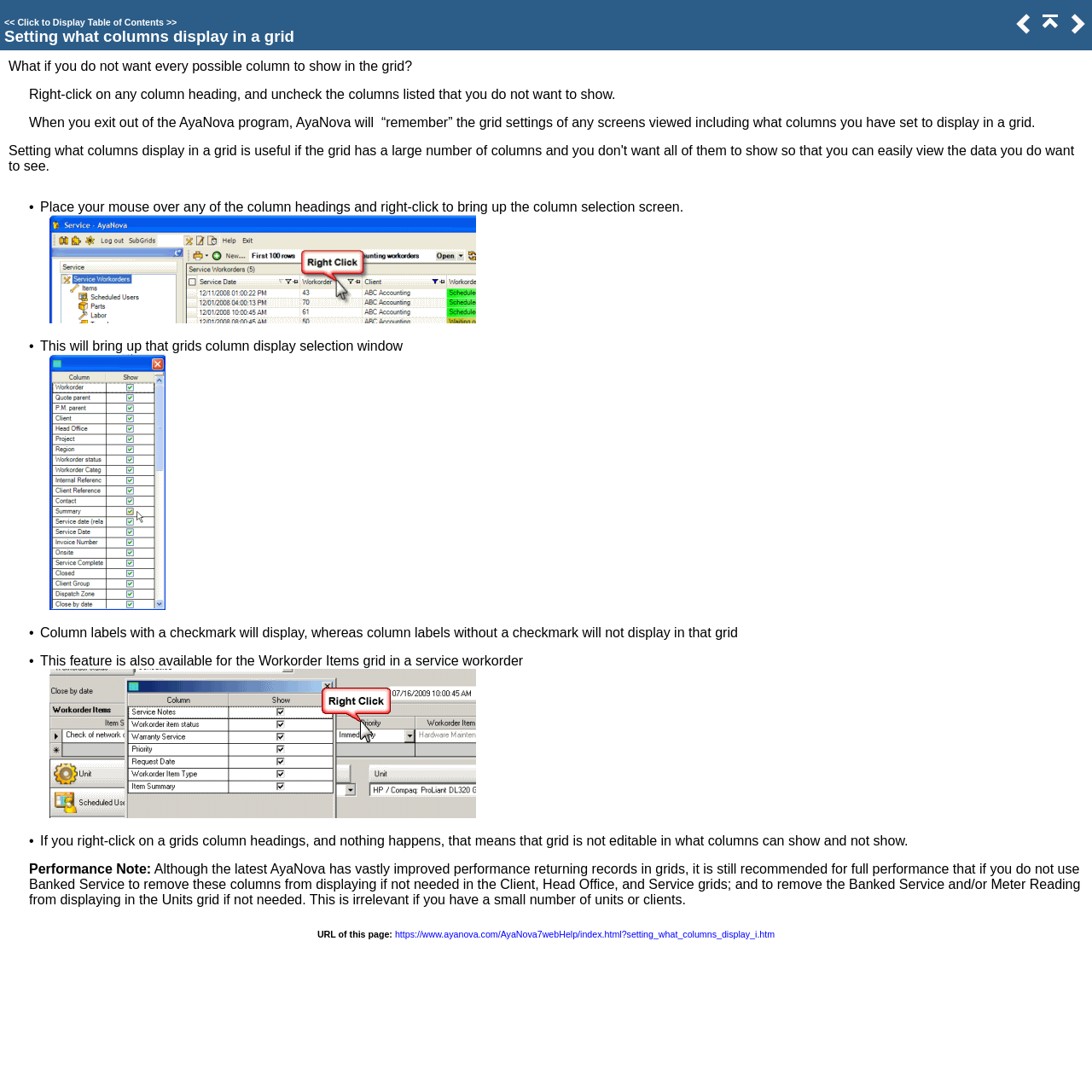What is the purpose of the column selection screen?
Based on the visual content, answer with a single word or a brief phrase.

Select columns to display